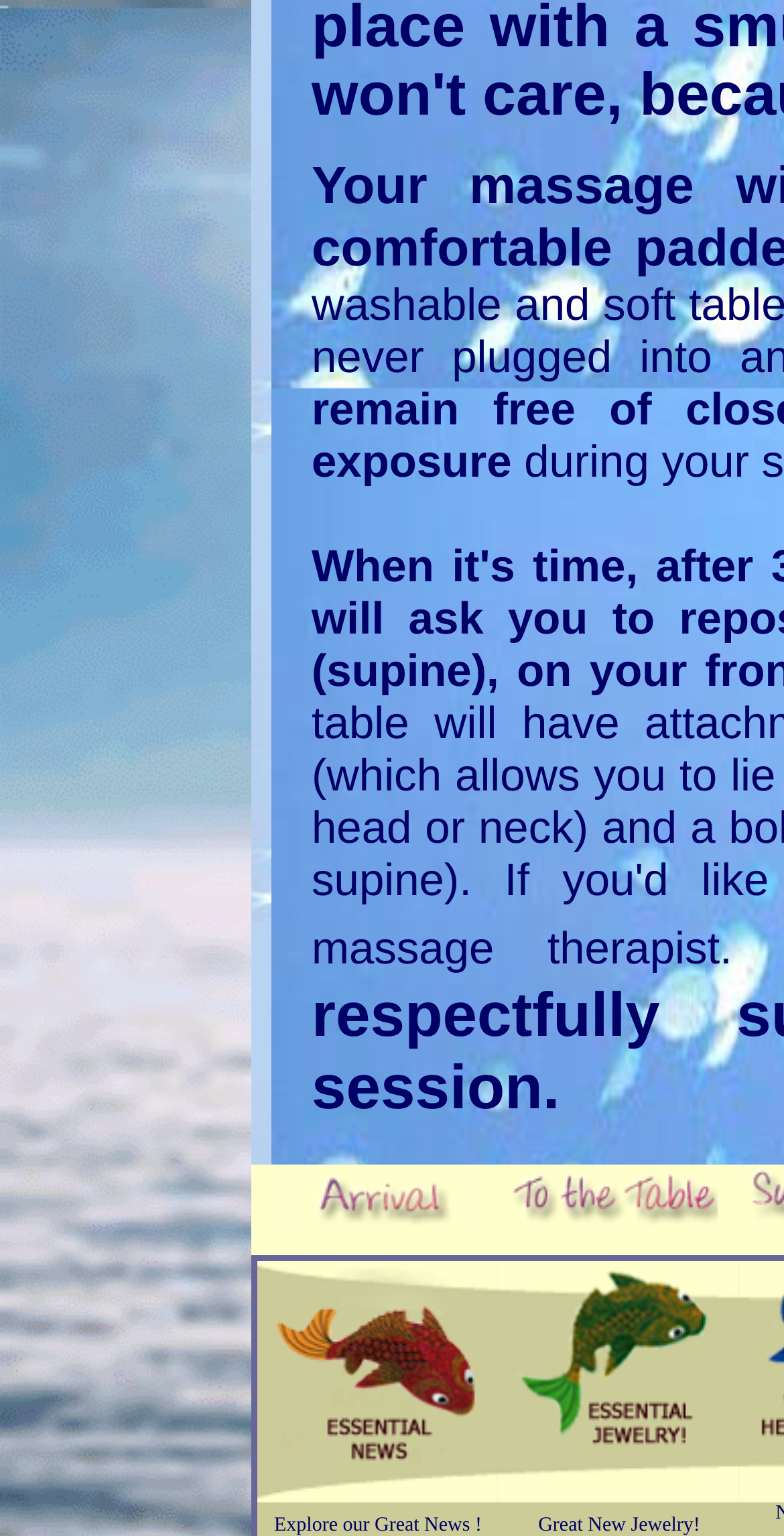Use a single word or phrase to answer the question:
Are the images on the webpage identical?

No